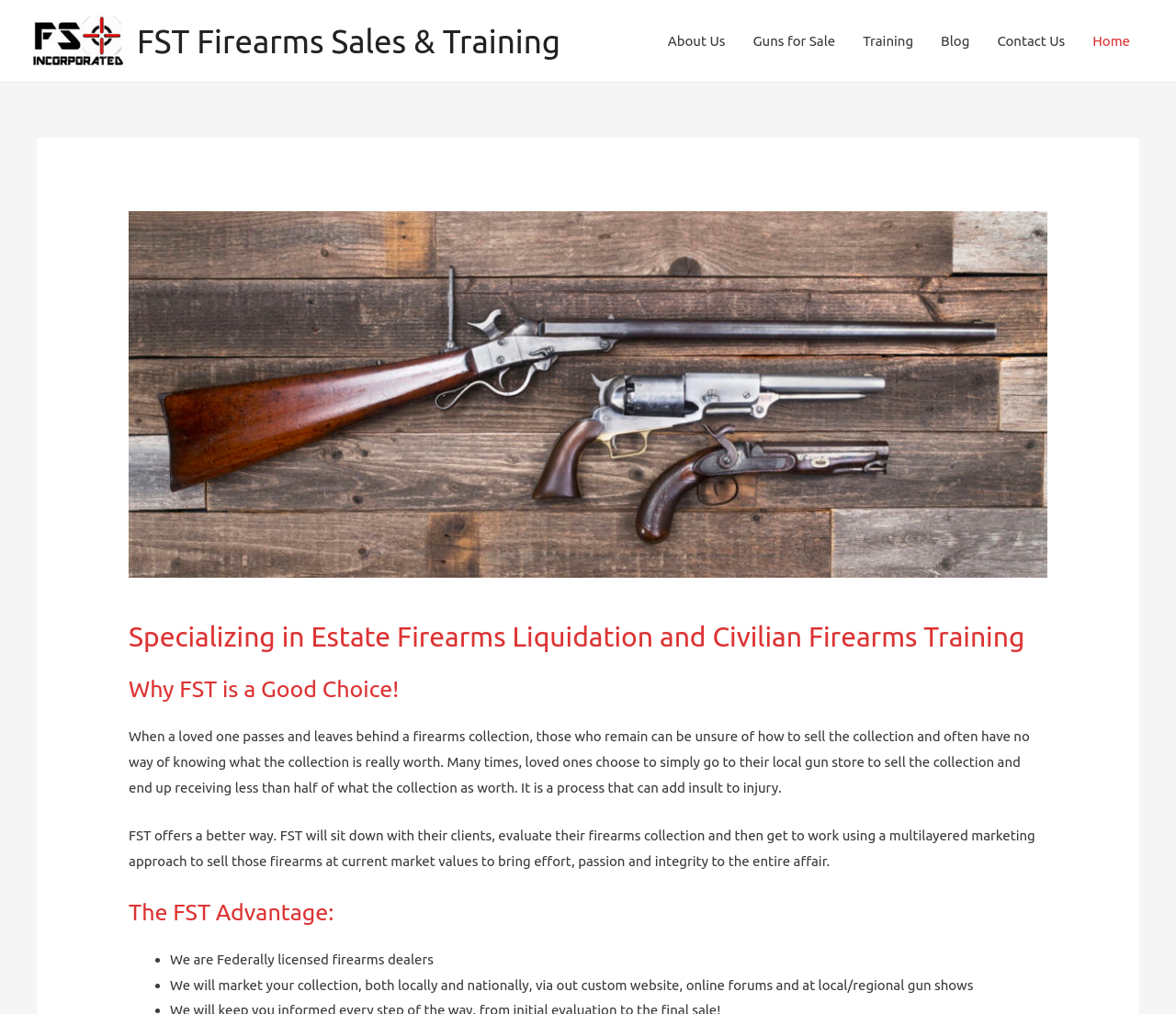Locate the bounding box coordinates of the element that should be clicked to execute the following instruction: "Click on About Us".

[0.556, 0.0, 0.628, 0.081]